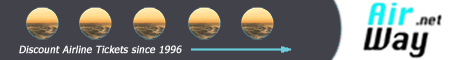Use a single word or phrase to respond to the question:
What is the name of the website?

AirWay.net